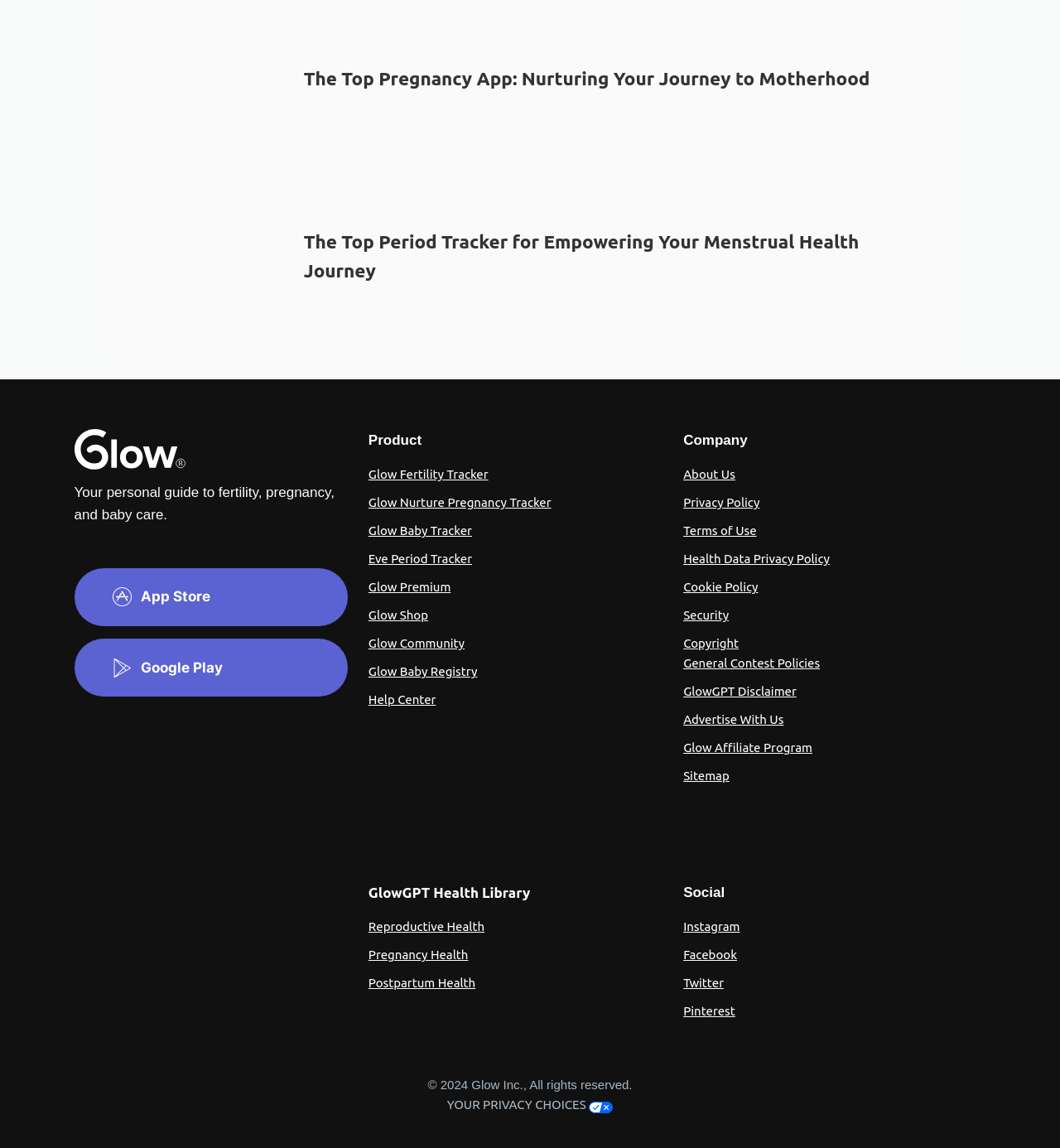Find the bounding box coordinates for the UI element whose description is: "Health Data Privacy Policy". The coordinates should be four float numbers between 0 and 1, in the format [left, top, right, bottom].

[0.645, 0.481, 0.783, 0.493]